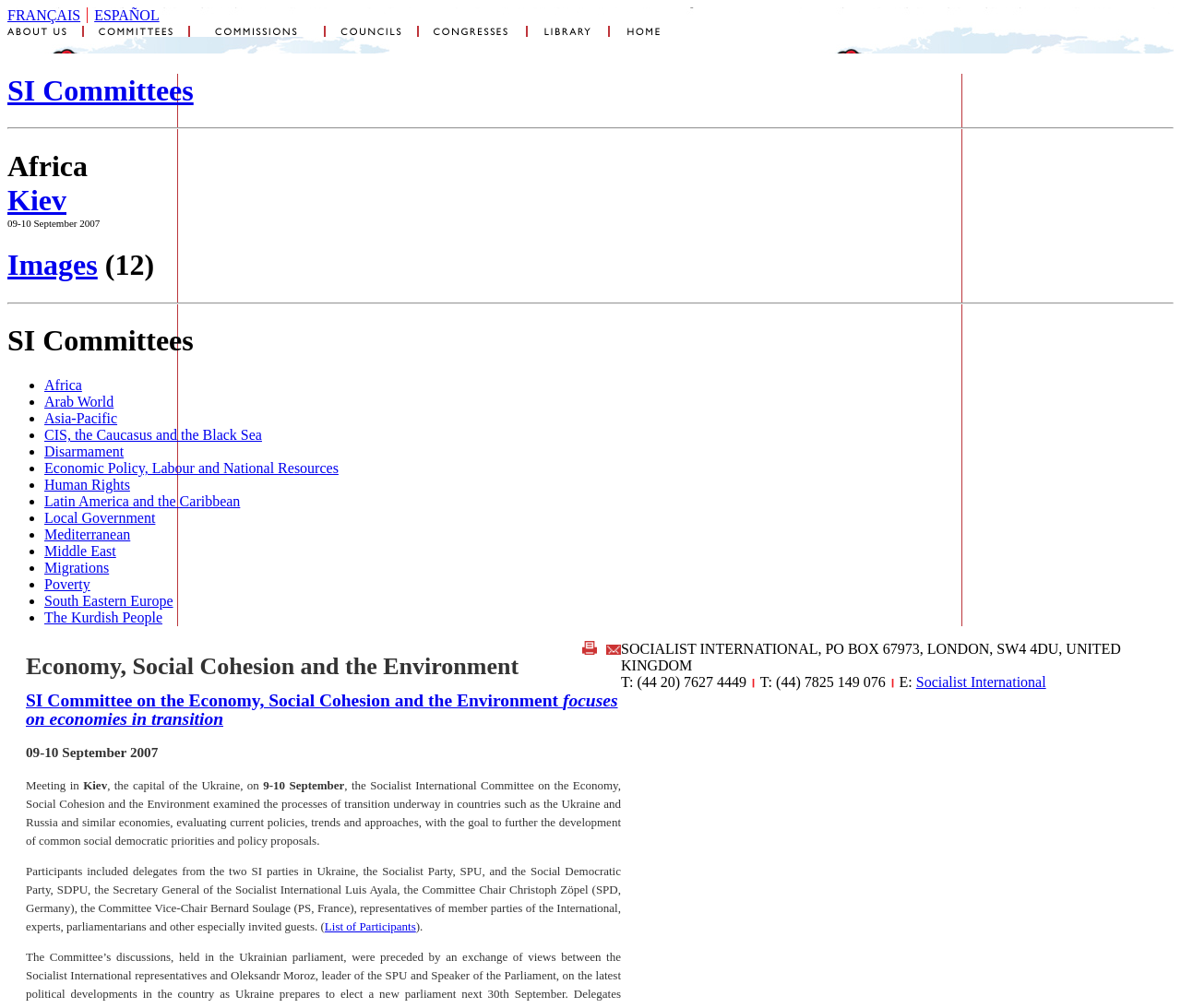Describe all the significant parts and information present on the webpage.

The webpage is about the Socialist International, a progressive politics organization focused on creating a fairer world. At the top, there are language options, including FRANÇAIS and ESPAÑOL, accompanied by small flags. Below these options, there is a series of links with icons, which appear to be social media or sharing links.

The main content of the page is divided into sections. The first section is headed by "SI Committees" and contains a list of committees, each with a link and a bullet point. The committees are listed in a vertical column, with the first few being Africa, Arab World, and Asia-Pacific.

Below the committee list, there is a horizontal separator, followed by a section headed by "Africa Kiev 09-10 September 2007". This section contains links to images and a description of a meeting that took place in Kiev, Ukraine, on September 9-10, 2007.

The next section is headed by "SI Committees" again, and contains a list of links to various committees, including Disarmament, Economic Policy, and Human Rights. Each link is accompanied by a bullet point.

Further down the page, there is a section headed by "Economy, Social Cohesion and the Environment", which contains a description of a meeting that took place in Kiev, Ukraine, on September 9-10, 2007. The meeting focused on economies in transition, and the section provides details about the participants and the discussions that took place.

At the bottom of the page, there is a section with contact information for the Socialist International, including a postal address, phone numbers, and an email address. There is also a small image of a globe.